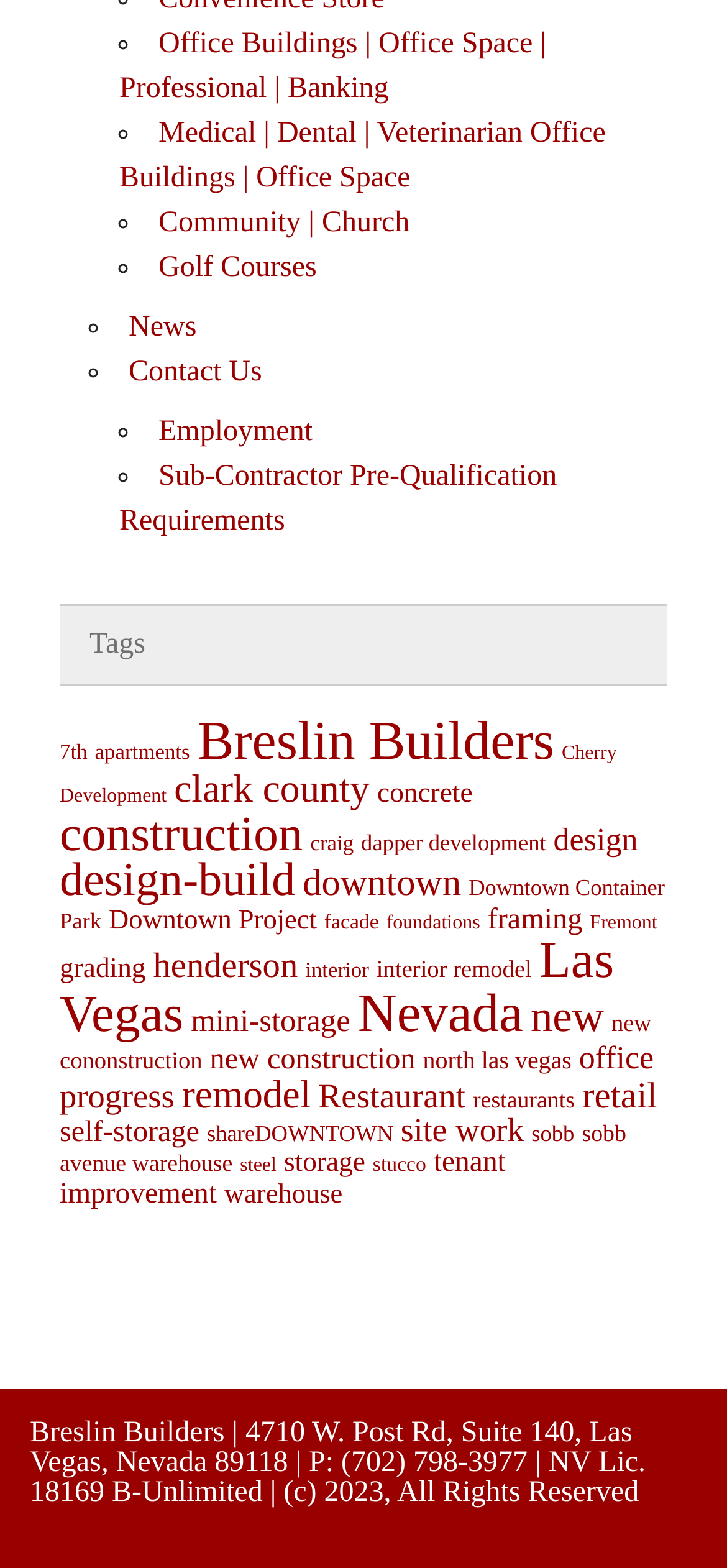Determine the bounding box coordinates of the region I should click to achieve the following instruction: "Explore 7th". Ensure the bounding box coordinates are four float numbers between 0 and 1, i.e., [left, top, right, bottom].

[0.082, 0.472, 0.12, 0.487]